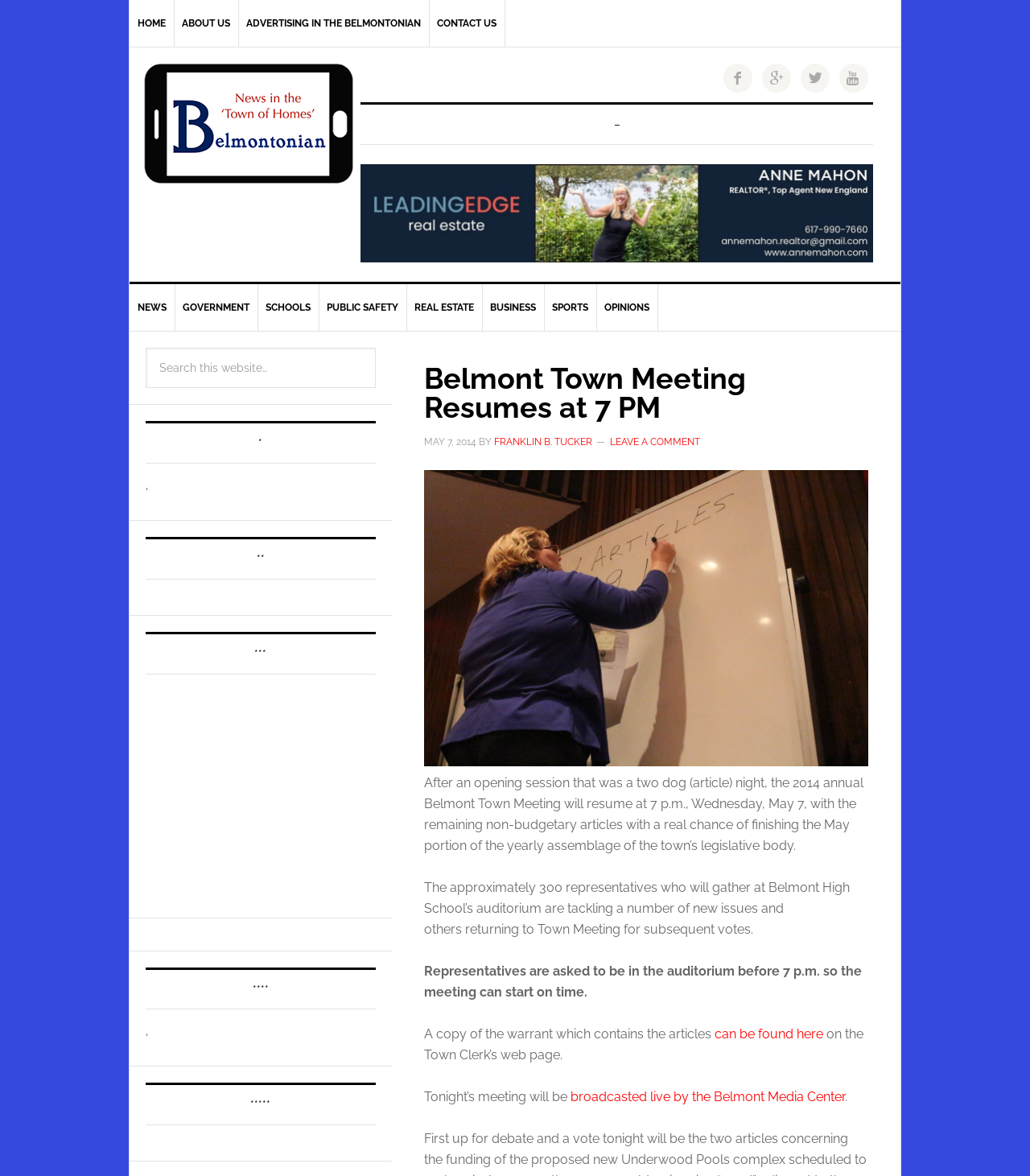Please give a succinct answer using a single word or phrase:
What is the date of the Belmont Town Meeting mentioned in the article?

May 7, 2014